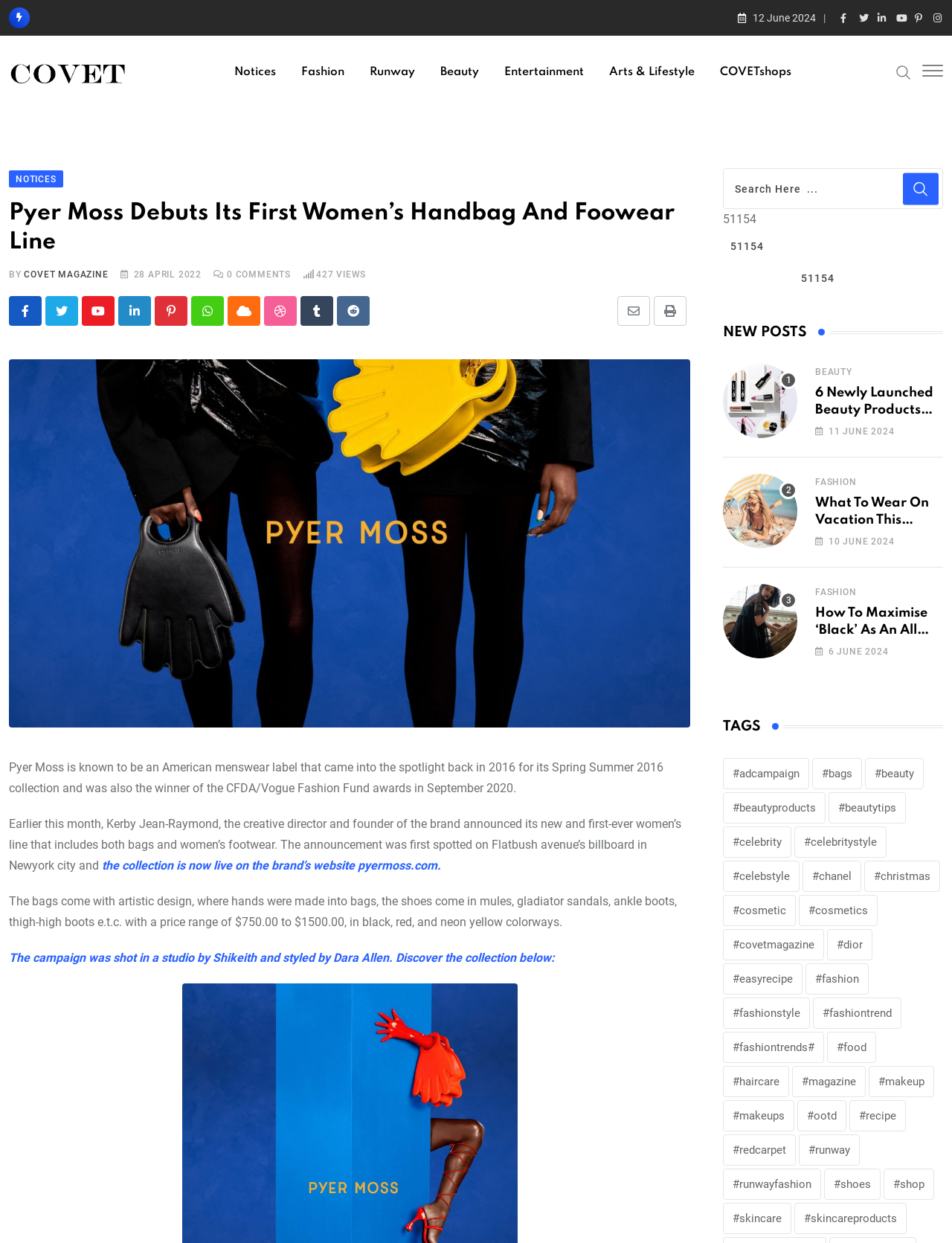Please identify the bounding box coordinates of the element's region that should be clicked to execute the following instruction: "Discover How To Maximise 'Black' As An All Year Round Appeal". The bounding box coordinates must be four float numbers between 0 and 1, i.e., [left, top, right, bottom].

[0.759, 0.47, 0.838, 0.53]